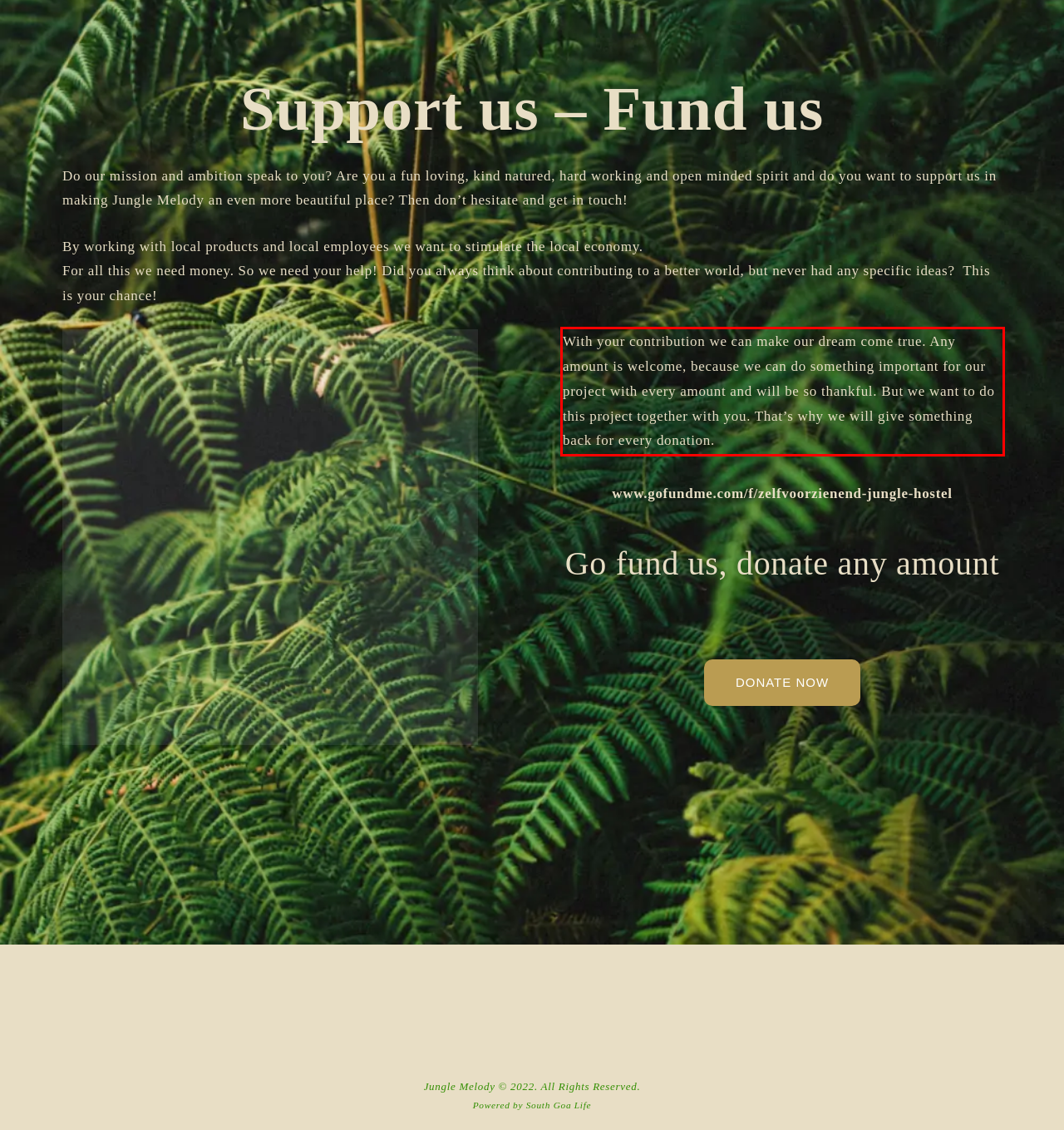Please identify the text within the red rectangular bounding box in the provided webpage screenshot.

With your contribution we can make our dream come true. Any amount is welcome, because we can do something important for our project with every amount and will be so thankful. But we want to do this project together with you. That’s why we will give something back for every donation.